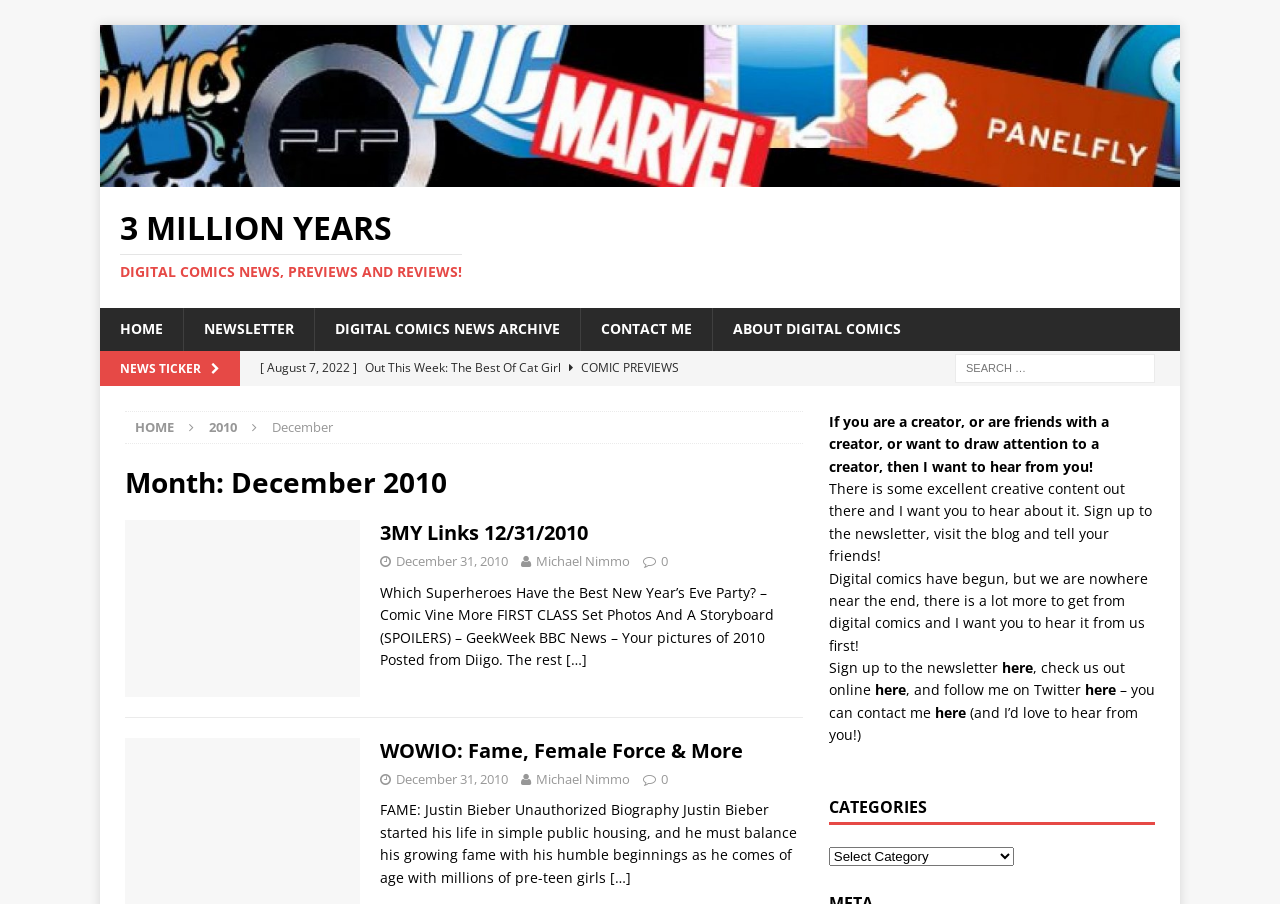Answer in one word or a short phrase: 
How many links are there in the 'NEWS TICKER' section?

5